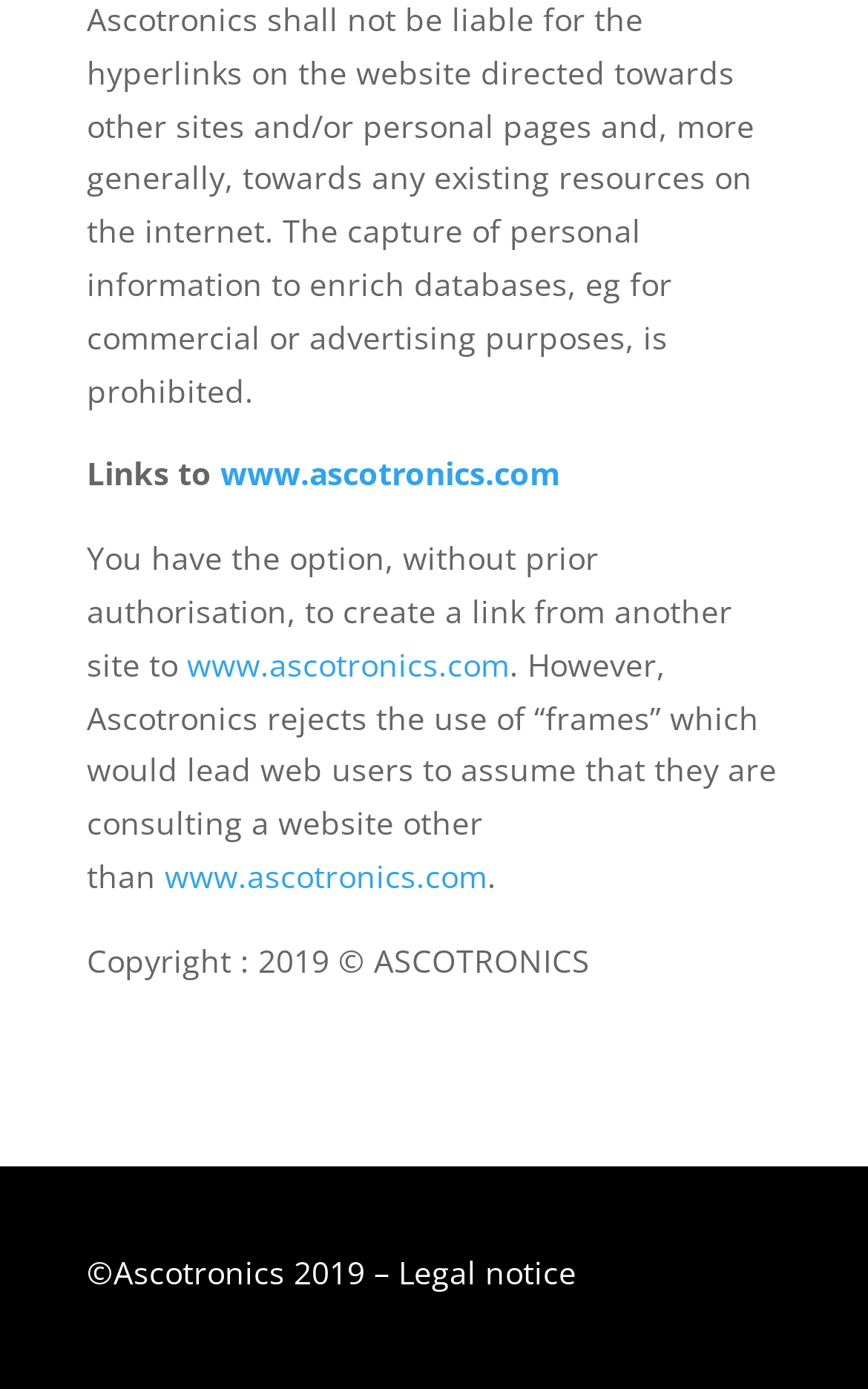Locate the bounding box of the UI element described by: "Legal notice" in the given webpage screenshot.

[0.459, 0.9, 0.664, 0.93]